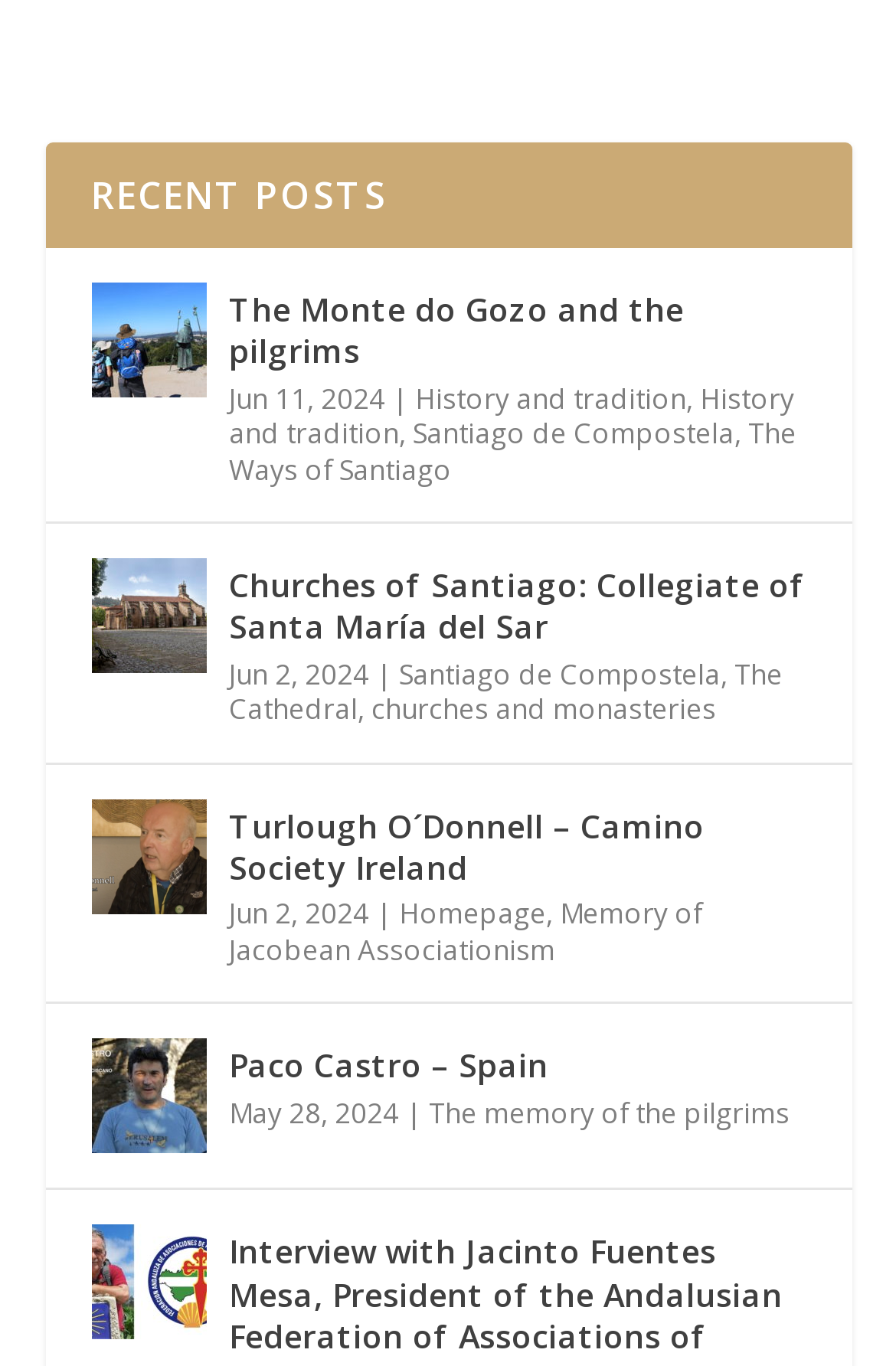Please determine the bounding box coordinates, formatted as (top-left x, top-left y, bottom-right x, bottom-right y), with all values as floating point numbers between 0 and 1. Identify the bounding box of the region described as: The memory of the pilgrims

[0.478, 0.8, 0.881, 0.828]